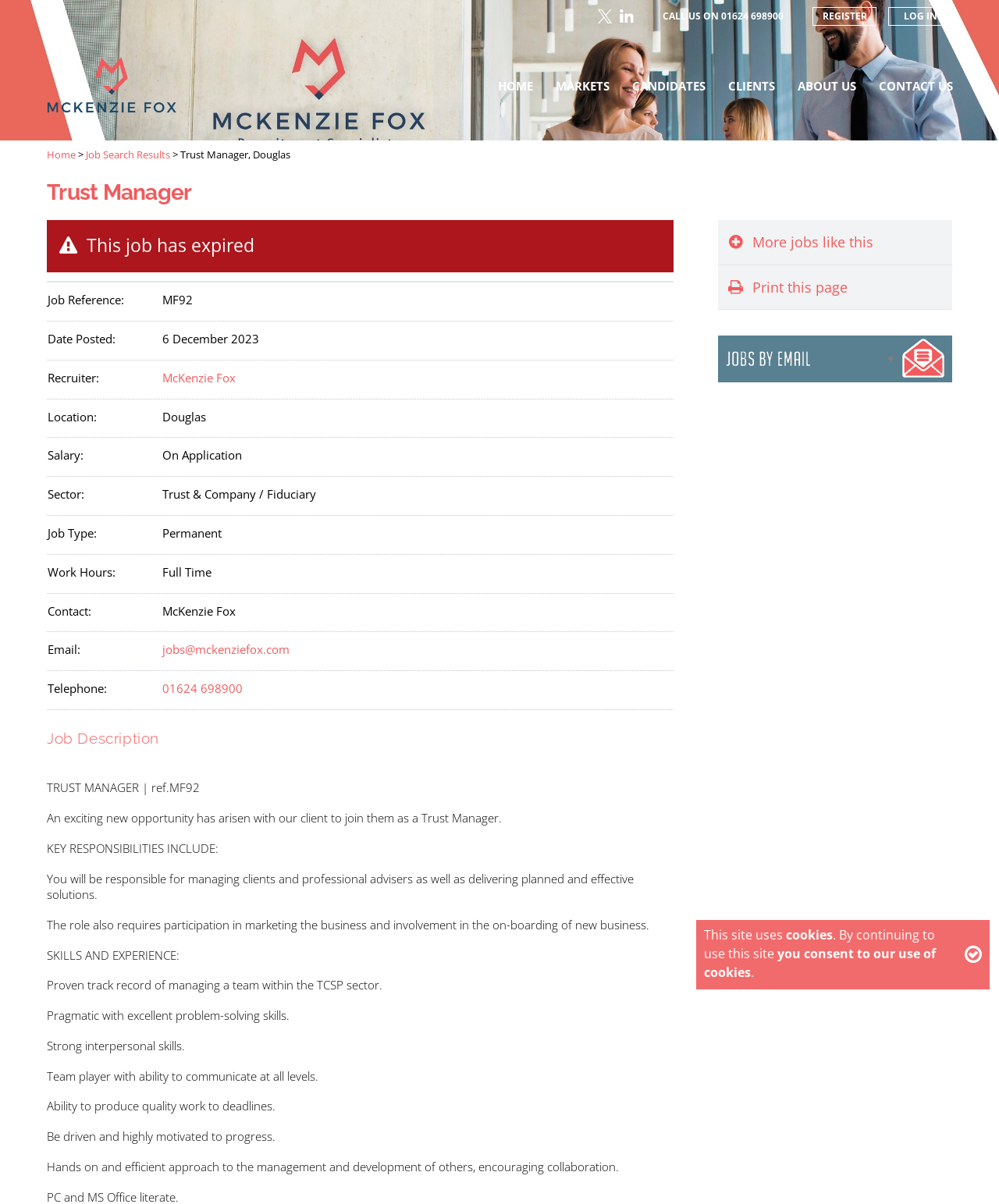Create an in-depth description of the webpage, covering main sections.

This webpage is a job posting for a Trust Manager position at McKenzie Fox Limited. At the top of the page, there is a notification about the site using cookies, with a "Close" button on the right side. Below this, there is a logo of McKenzie Fox Limited on the left, accompanied by a navigation menu with links to "HOME", "MARKETS", "CANDIDATES", "CLIENTS", "ABOUT US", and "CONTACT US". 

On the top-right corner, there are social media links to follow the company on X and LinkedIn, as well as a phone number and links to "REGISTER" and "LOG IN". 

The main content of the page is divided into two sections. On the left, there is a sidebar with links to "Home" and "Job Search Results", followed by the job title "Trust Manager, Douglas" in a larger font. 

On the right side, there is a detailed job description, starting with the job title "Trust Manager" and the company name "McKenzie Fox". The job description is divided into sections, including "Job Description", "KEY RESPONSIBILITIES INCLUDE:", and "SKILLS AND EXPERIENCE:". The job responsibilities and required skills are listed in bullet points. 

At the bottom of the job description, there are three links: "More jobs like this", "Print this page", and an empty link.